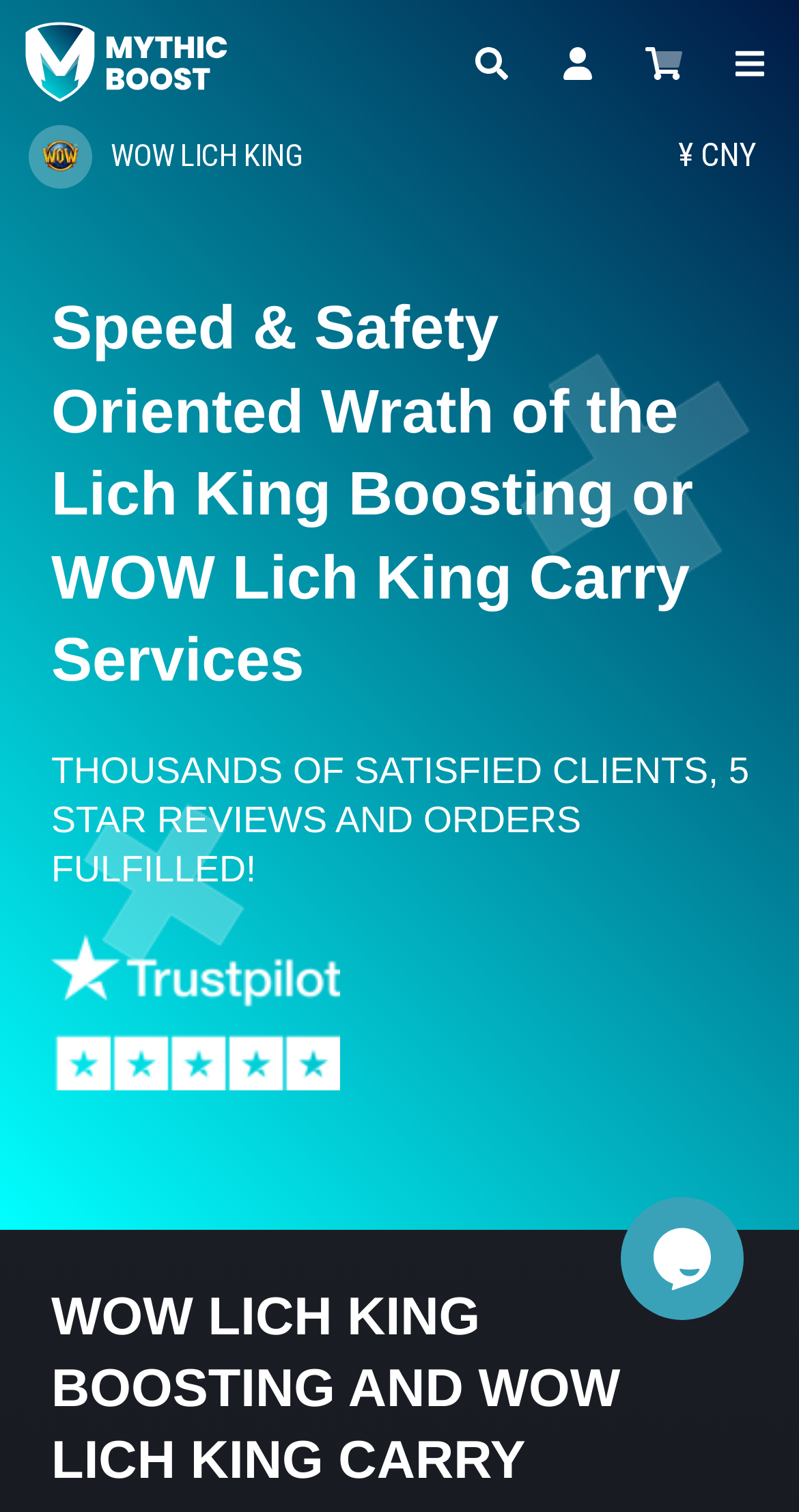What is the type of widget at the bottom right?
Using the visual information, answer the question in a single word or phrase.

Chat widget